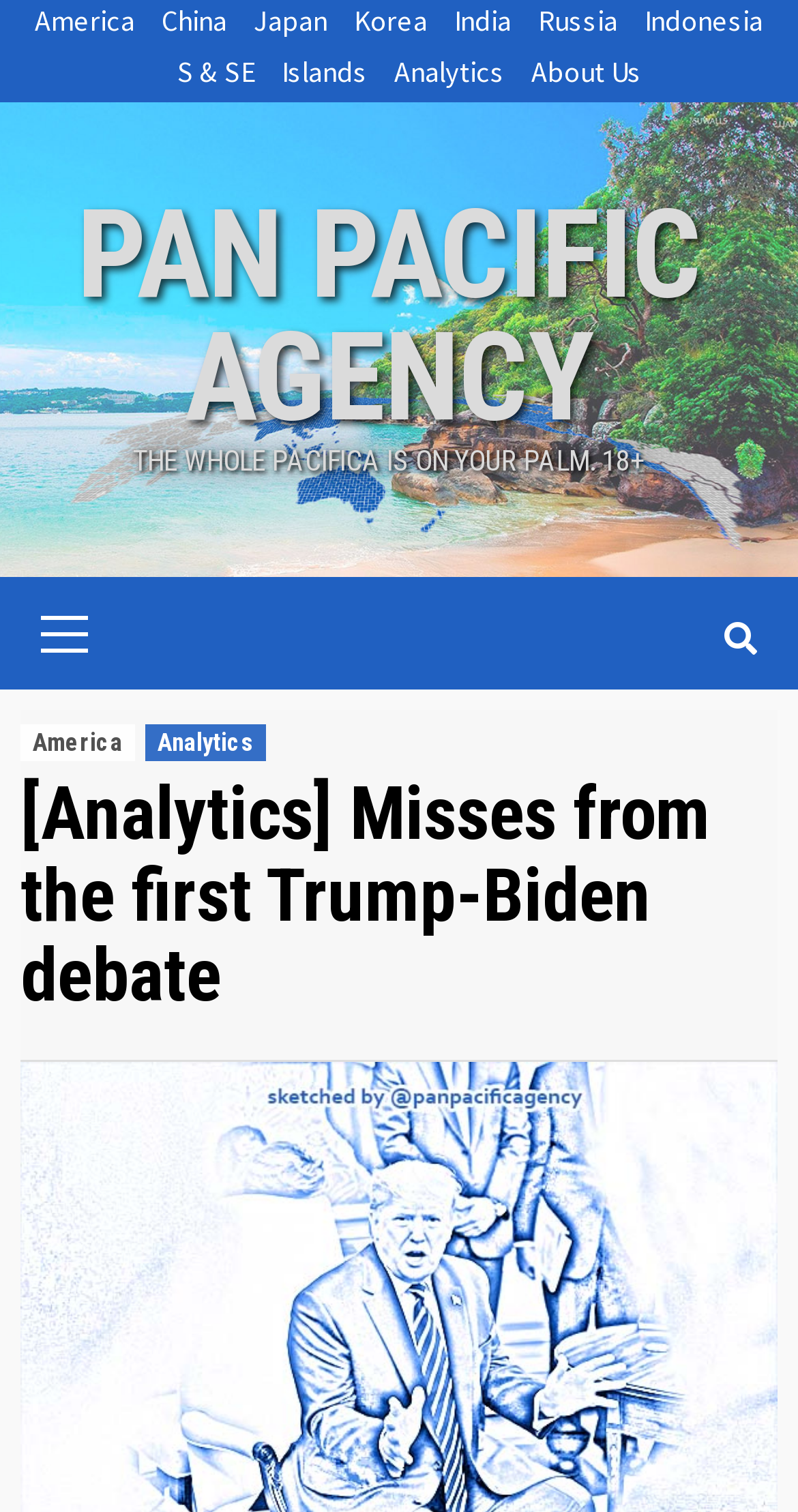Give a detailed overview of the webpage's appearance and contents.

The webpage appears to be a news article or blog post discussing the first general election debate between President Donald Trump and former Vice President Joe Biden. At the top of the page, there is a row of links to different countries, including America, China, Japan, Korea, India, Russia, and Indonesia, which suggests that the website may have a global focus or provide news and analysis on international affairs.

Below the country links, there is a secondary menu with links to "S & SE", "Islands", "Analytics", and "About Us", which may provide additional resources or information about the website.

The main content of the page is headed by a title that reads "[Analytics] Misses from the first Trump-Biden debate", which suggests that the article will analyze or discuss aspects of the debate that were overlooked or underreported. The title is followed by a brief phrase "THE WHOLE PACIFICA IS ON YOUR PALM. 18+", which may be a slogan or tagline for the website.

On the left side of the page, there is a primary menu with a heading that reads "Primary Menu", which contains links to "America" and "Analytics", as well as the main article title. This menu may provide navigation to other sections of the website or related articles.

Overall, the webpage appears to be a news or analysis article with a focus on international affairs and politics, and provides links to related resources and information.